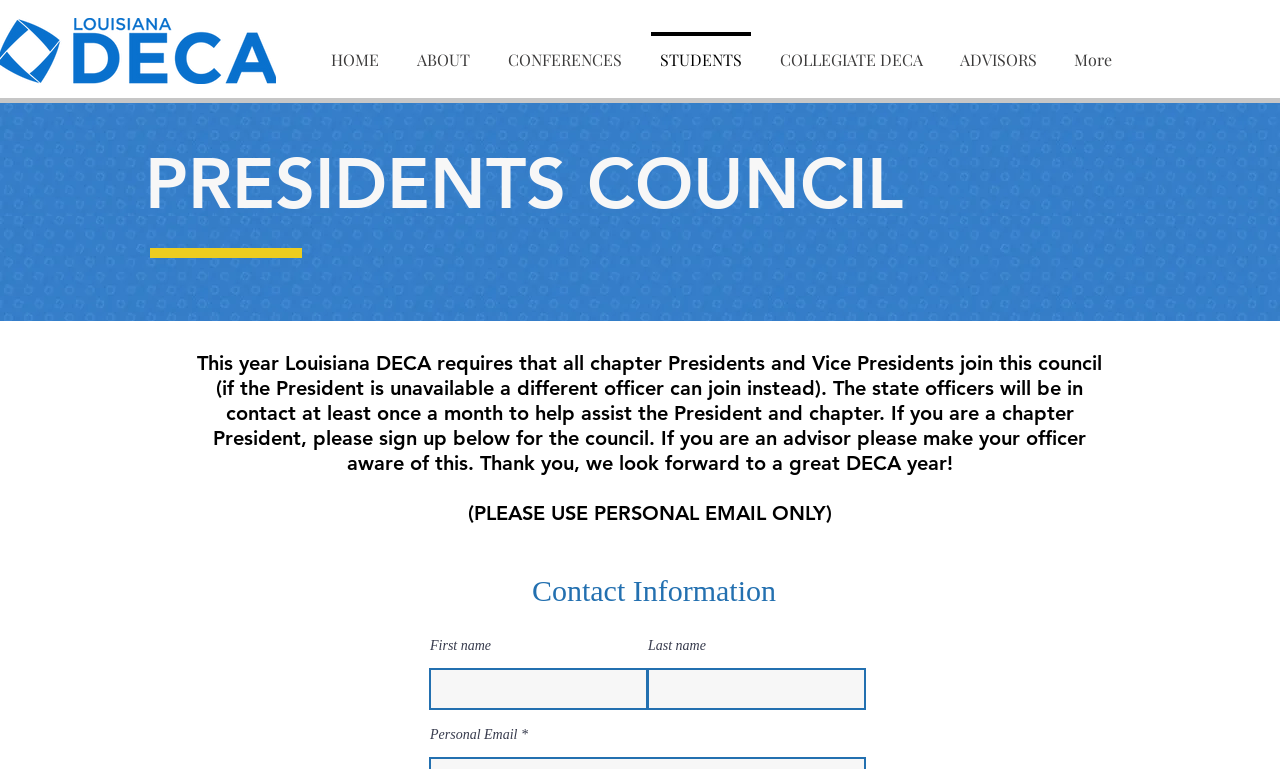Locate the bounding box coordinates of the element to click to perform the following action: 'Enter first name'. The coordinates should be given as four float values between 0 and 1, in the form of [left, top, right, bottom].

[0.335, 0.869, 0.506, 0.923]